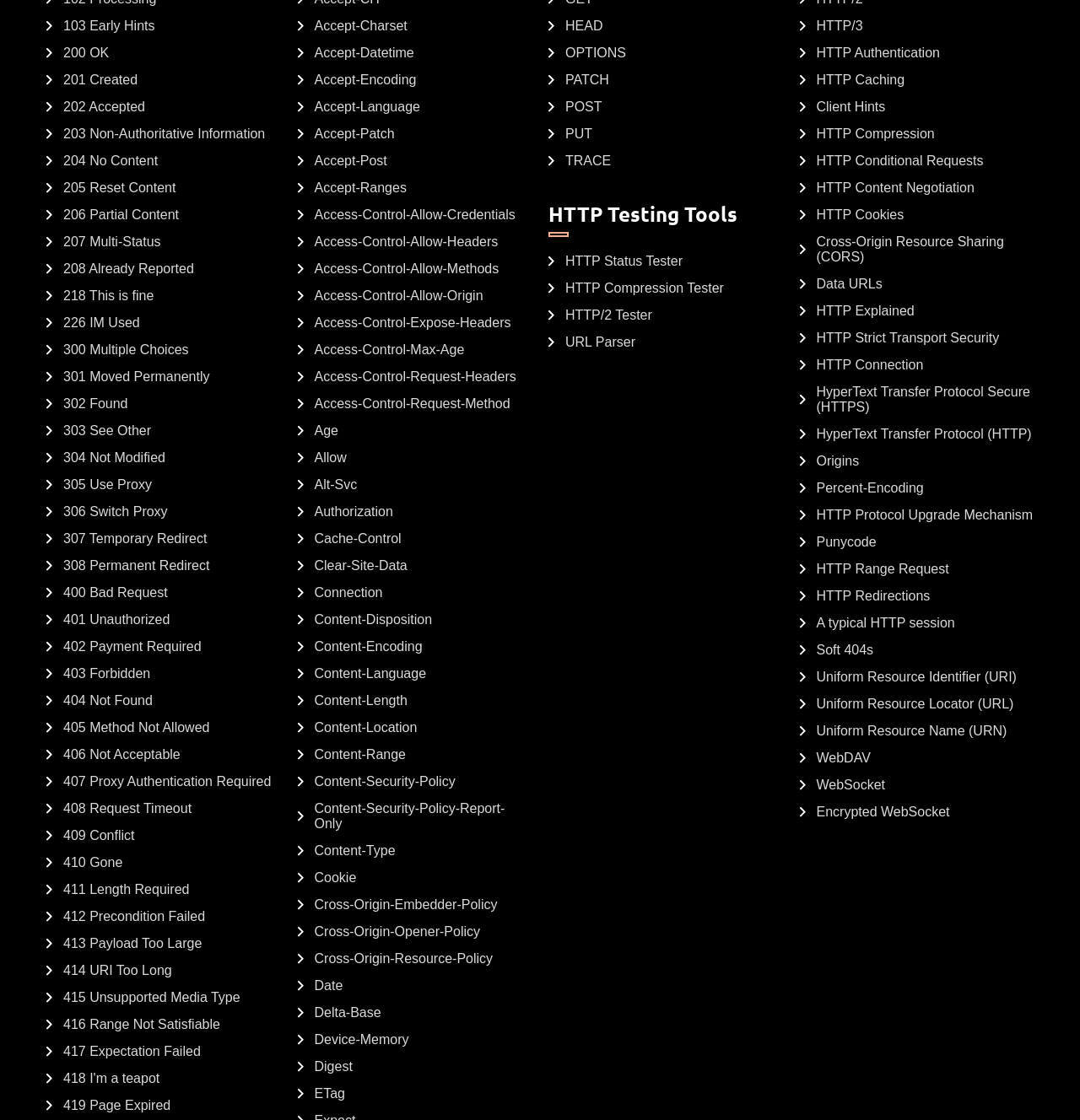Determine the bounding box coordinates of the region to click in order to accomplish the following instruction: "Learn about Content-Type". Provide the coordinates as four float numbers between 0 and 1, specifically [left, top, right, bottom].

[0.275, 0.753, 0.366, 0.767]